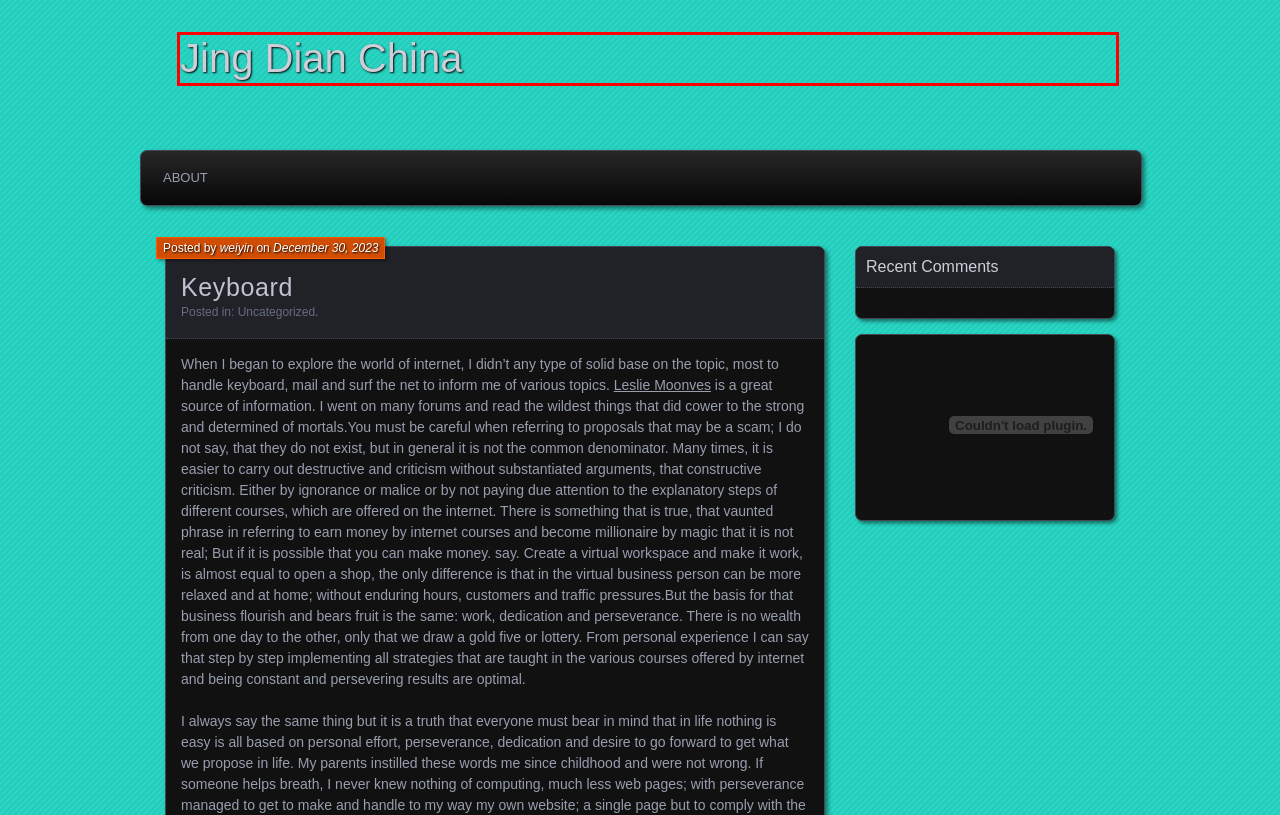With the provided screenshot showing a webpage and a red bounding box, determine which webpage description best fits the new page that appears after clicking the element inside the red box. Here are the options:
A. Uncategorized | Jing Dian China
B. About | Jing Dian China
C. Blog Tool, Publishing Platform, and CMS – WordPress.org
D. weiyin | Jing Dian China
E. Disability Insurance | Jing Dian China
F. Easily Accessible: Good Grades And Fun Of Learning | Jing Dian China
G. Jing Dian China
H. Automattic – Making the web a better place

G